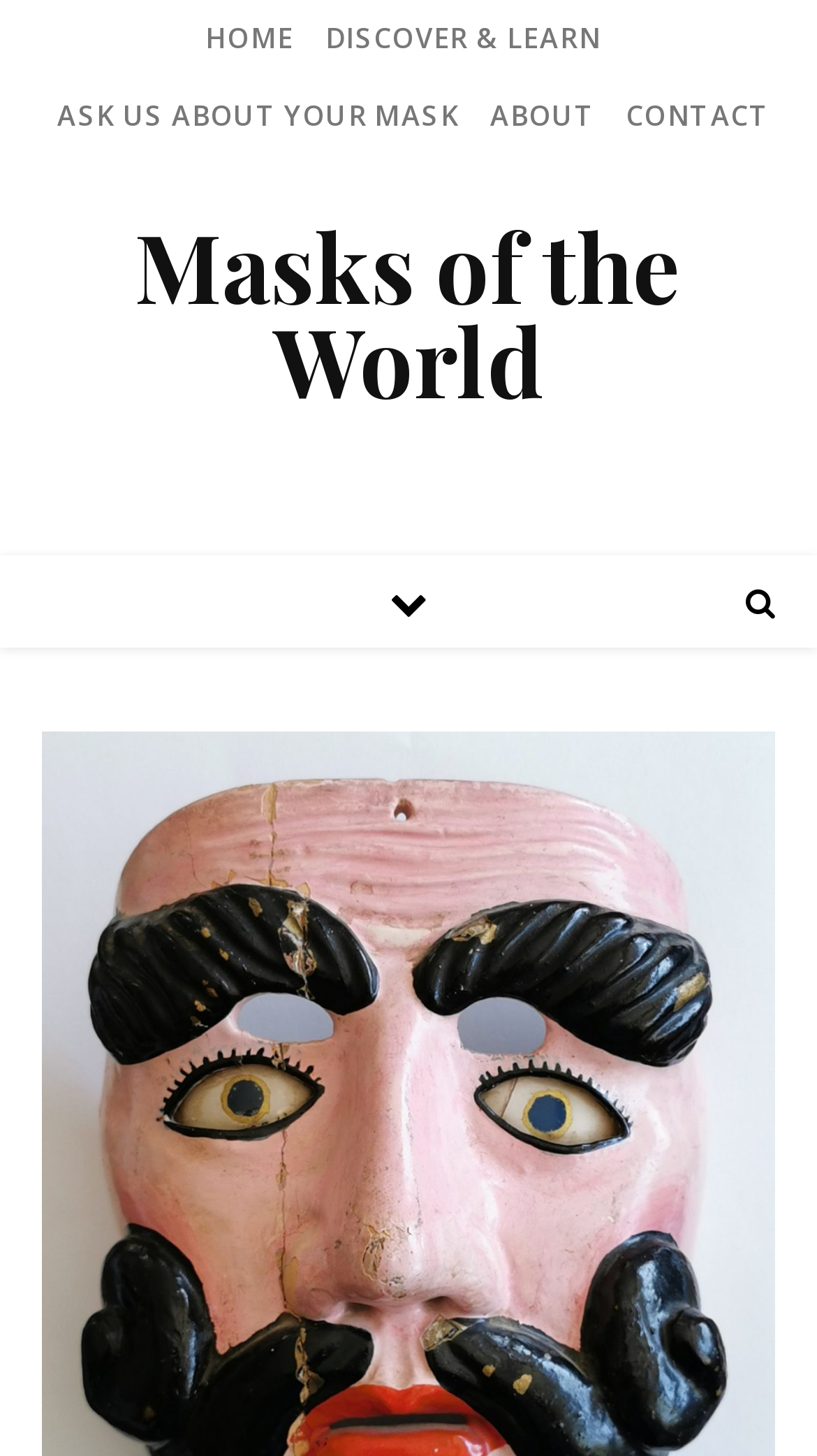How many main navigation links are there?
Please answer the question with as much detail as possible using the screenshot.

I counted the number of main navigation links at the top of the webpage, which are 'HOME', 'DISCOVER & LEARN', 'ASK US ABOUT YOUR MASK', 'ABOUT', and 'CONTACT'. There are 5 links in total.